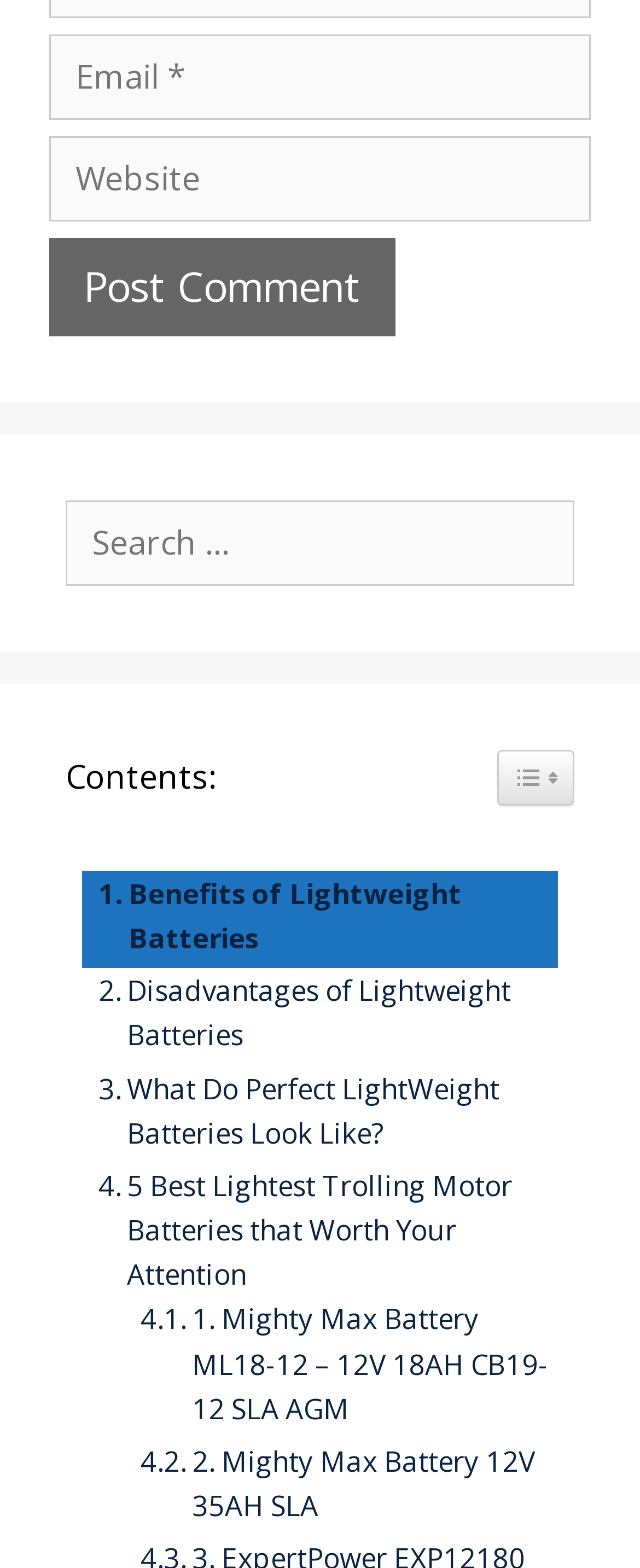Answer the question briefly using a single word or phrase: 
What is the purpose of the textbox with label 'Email'?

To input email